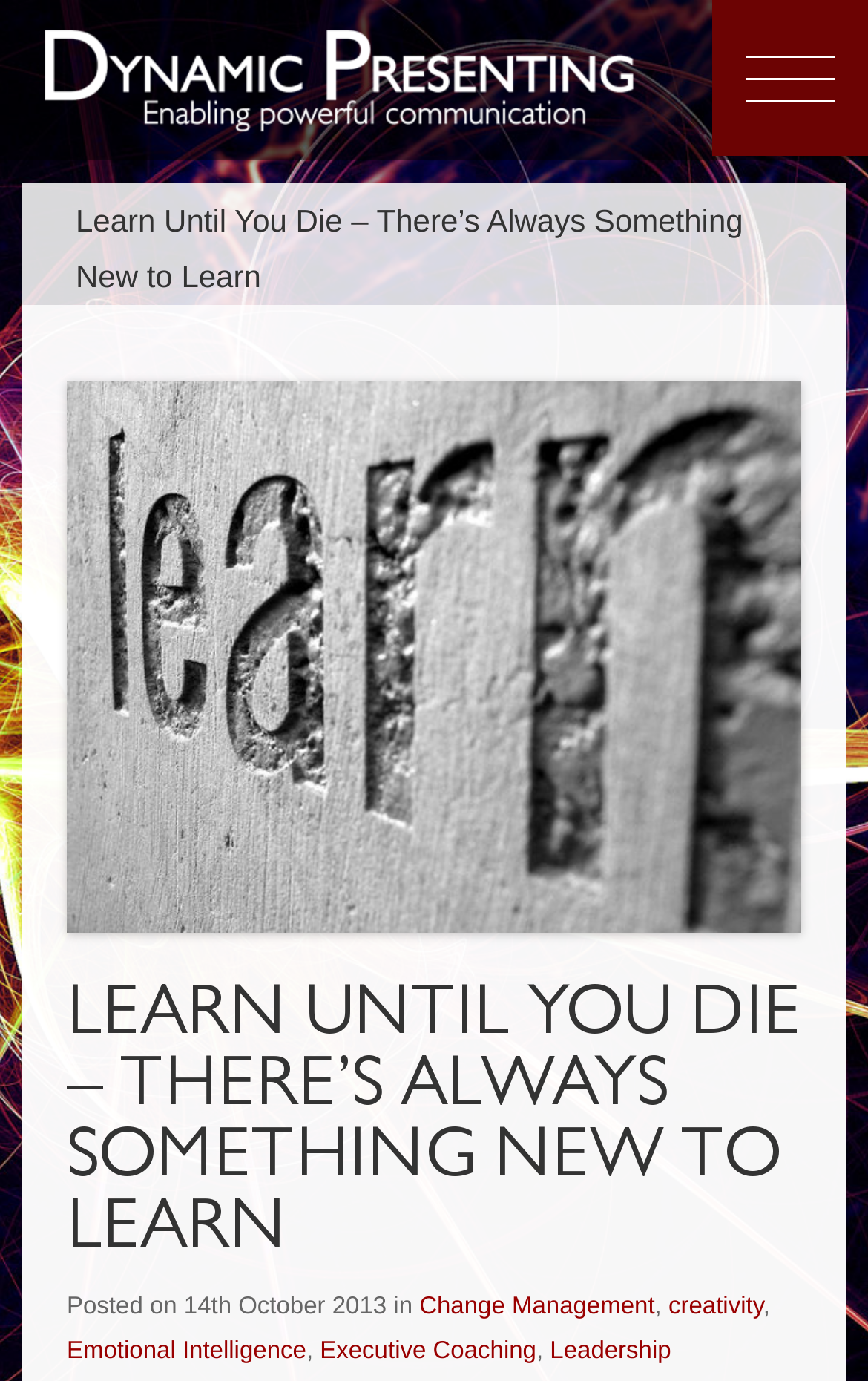What is the name of the website?
Look at the screenshot and give a one-word or phrase answer.

Dynamic Presenting